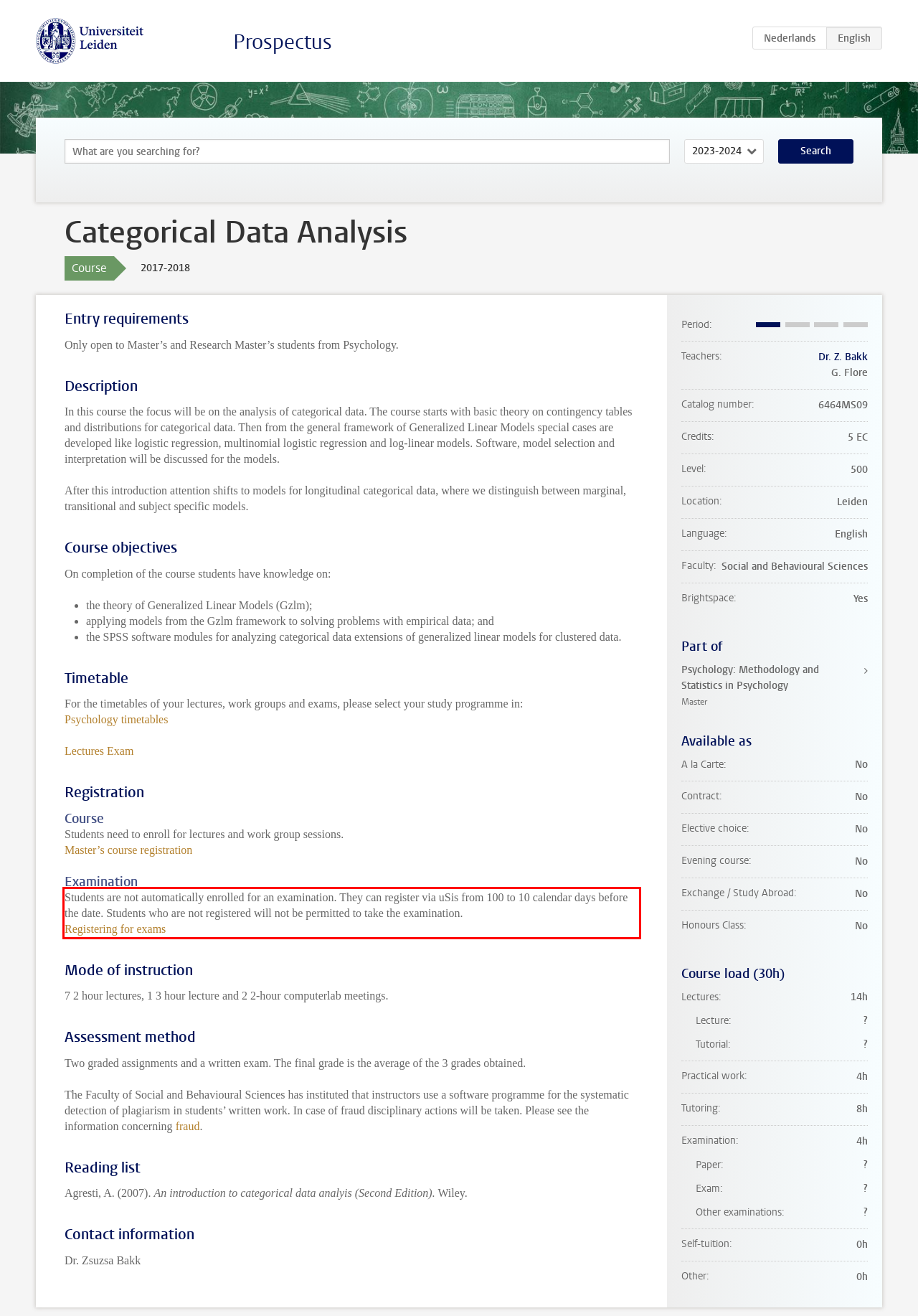Please perform OCR on the text content within the red bounding box that is highlighted in the provided webpage screenshot.

Students are not automatically enrolled for an examination. They can register via uSis from 100 to 10 calendar days before the date. Students who are not registered will not be permitted to take the examination. Registering for exams